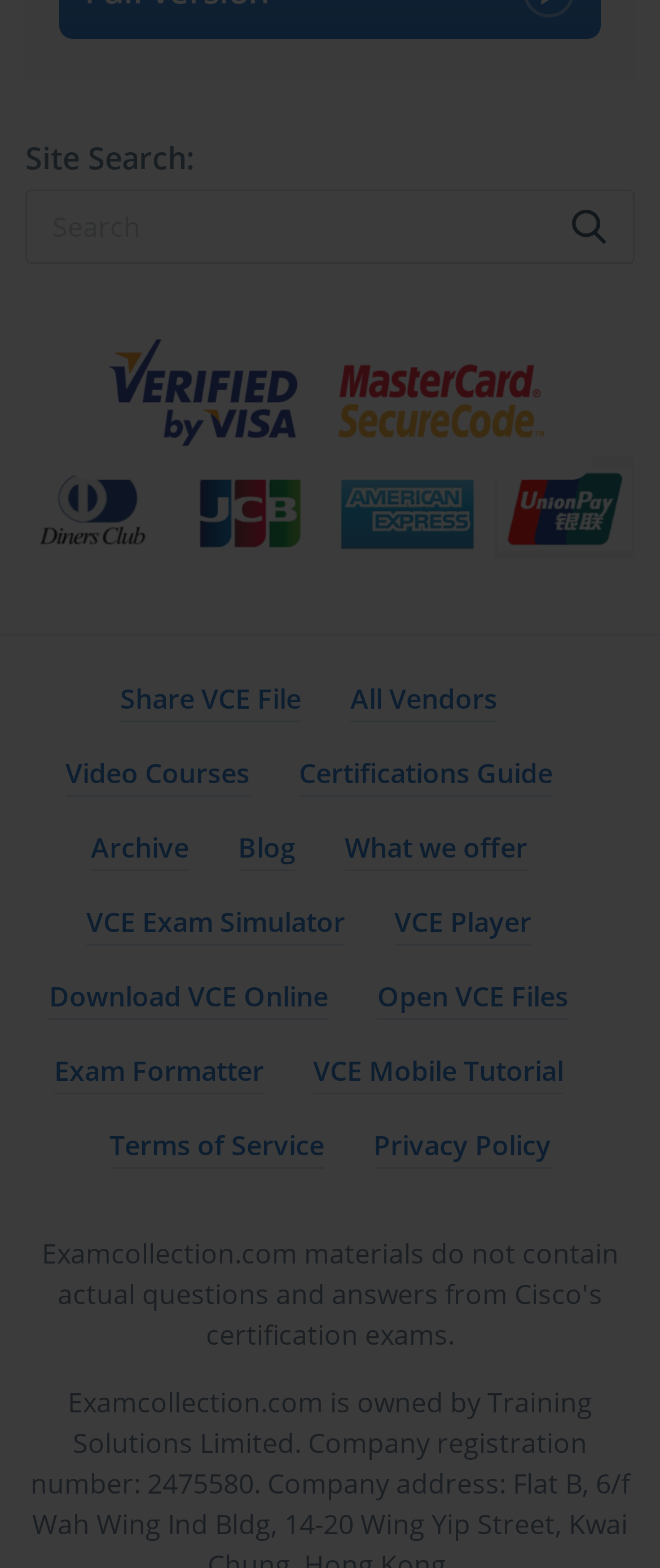What payment methods are accepted?
Please answer the question as detailed as possible.

I found the answer by looking at the image element that contains the logos of various payment methods, which are VISA, MasterCard, AmericanExpress, and UnionPay.